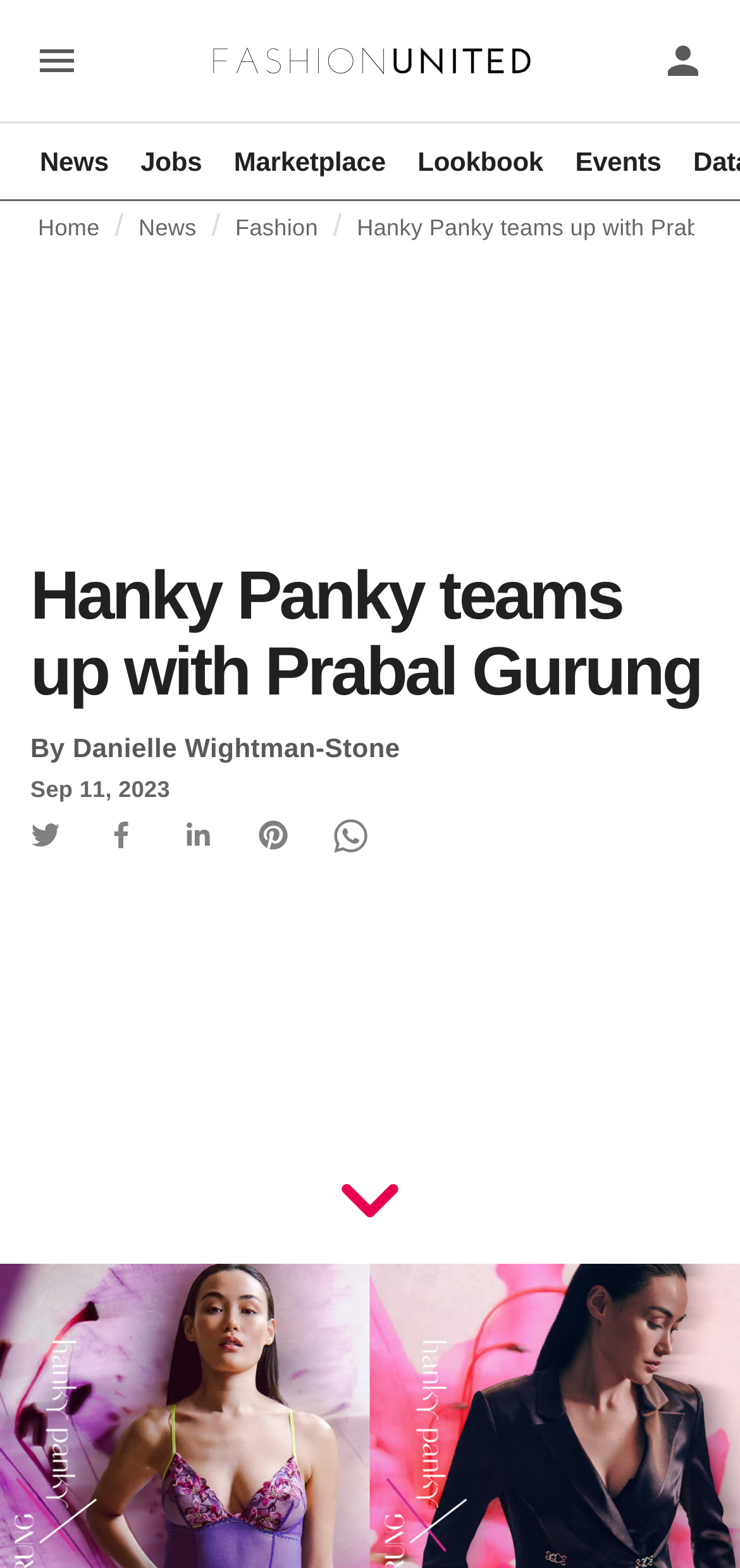What is the date of the article?
Based on the screenshot, respond with a single word or phrase.

September 11, 2023